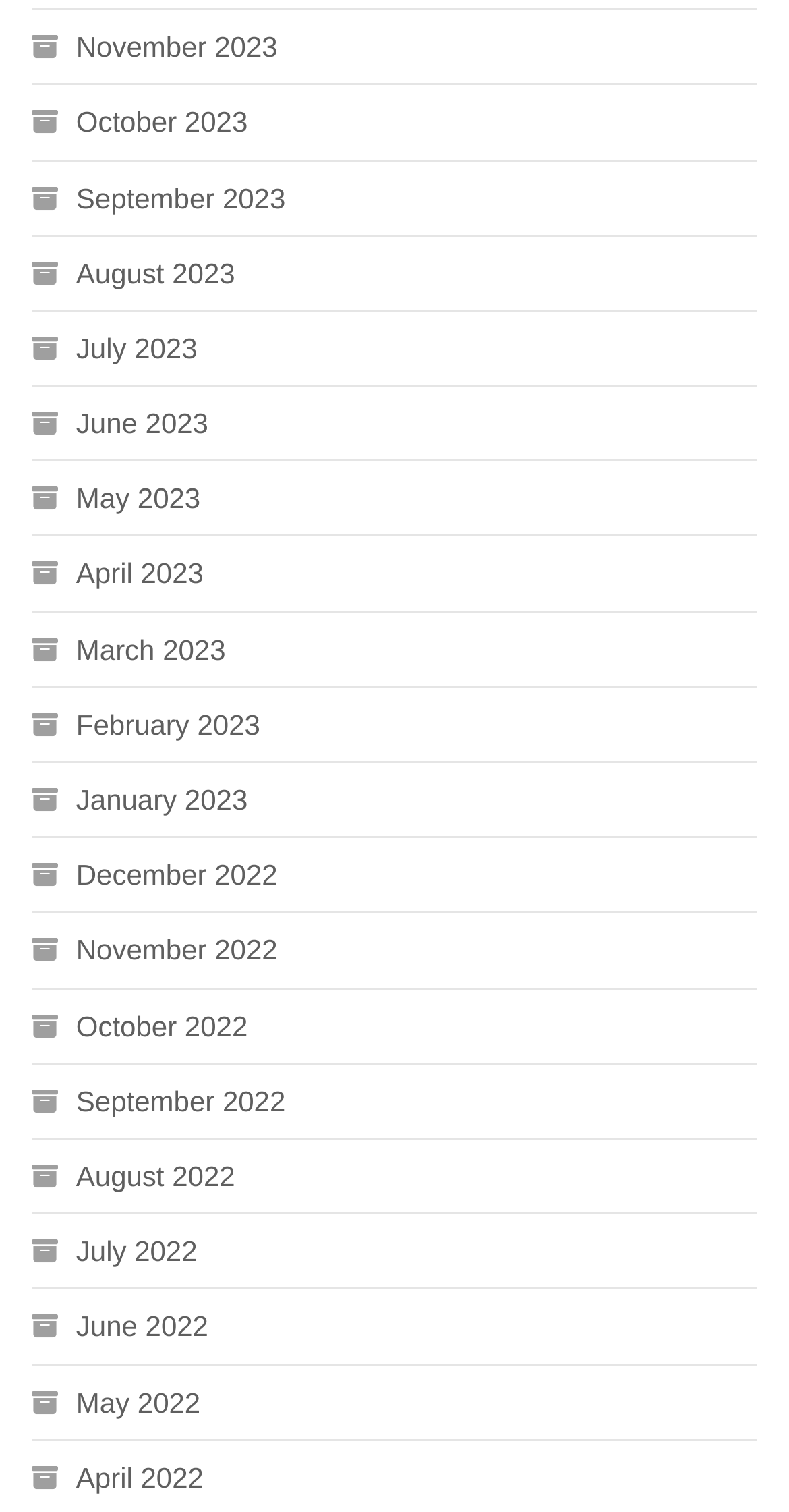Please identify the bounding box coordinates of the region to click in order to complete the task: "View November 2023". The coordinates must be four float numbers between 0 and 1, specified as [left, top, right, bottom].

[0.04, 0.014, 0.352, 0.048]